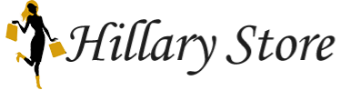What type of products does the online retailer offer?
From the screenshot, provide a brief answer in one word or phrase.

Men's wallets